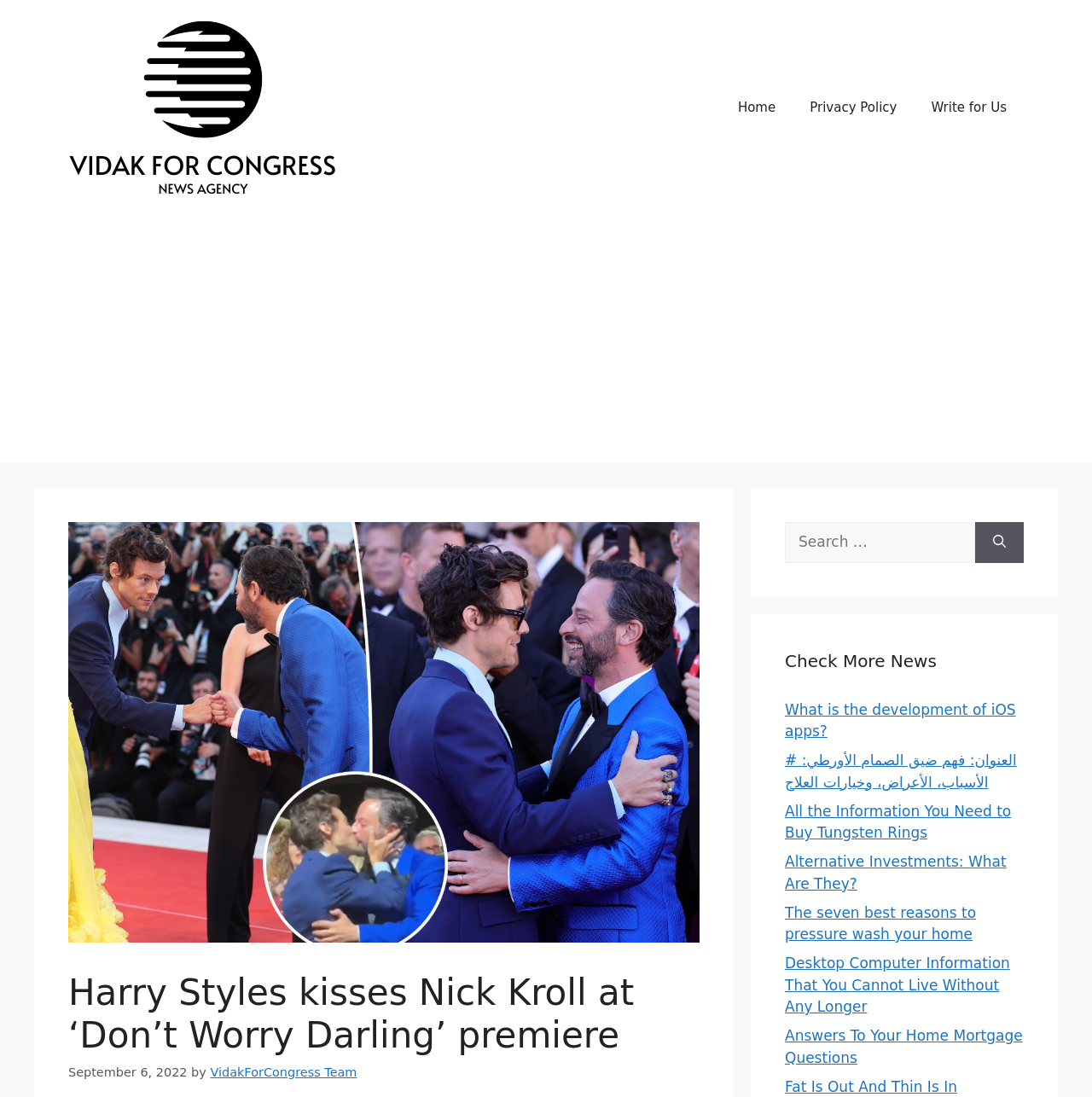Offer a detailed explanation of the webpage layout and contents.

The webpage appears to be a news article page. At the top, there is a banner with a link to "Vidak For Congress" accompanied by an image. Next to it, there is a navigation menu with links to "Home", "Privacy Policy", and "Write for Us". 

Below the navigation menu, there is an advertisement iframe. To the right of the advertisement, there is a large image related to the article "Harry Styles kisses Nick Kroll at 'Don't Worry Darling' premiere". 

Above the image, there is a header section with the article title "Harry Styles kisses Nick Kroll at ‘Don’t Worry Darling’ premiere" and a timestamp "September 6, 2022". The article is attributed to "VidakForCongress Team". 

On the right side of the page, there is a complementary section with a search box and a "Search" button. Below the search box, there are several links to other news articles with titles such as "What is the development of iOS apps?", "Check More News", and several others. These links are stacked vertically, with the most recent one at the top.